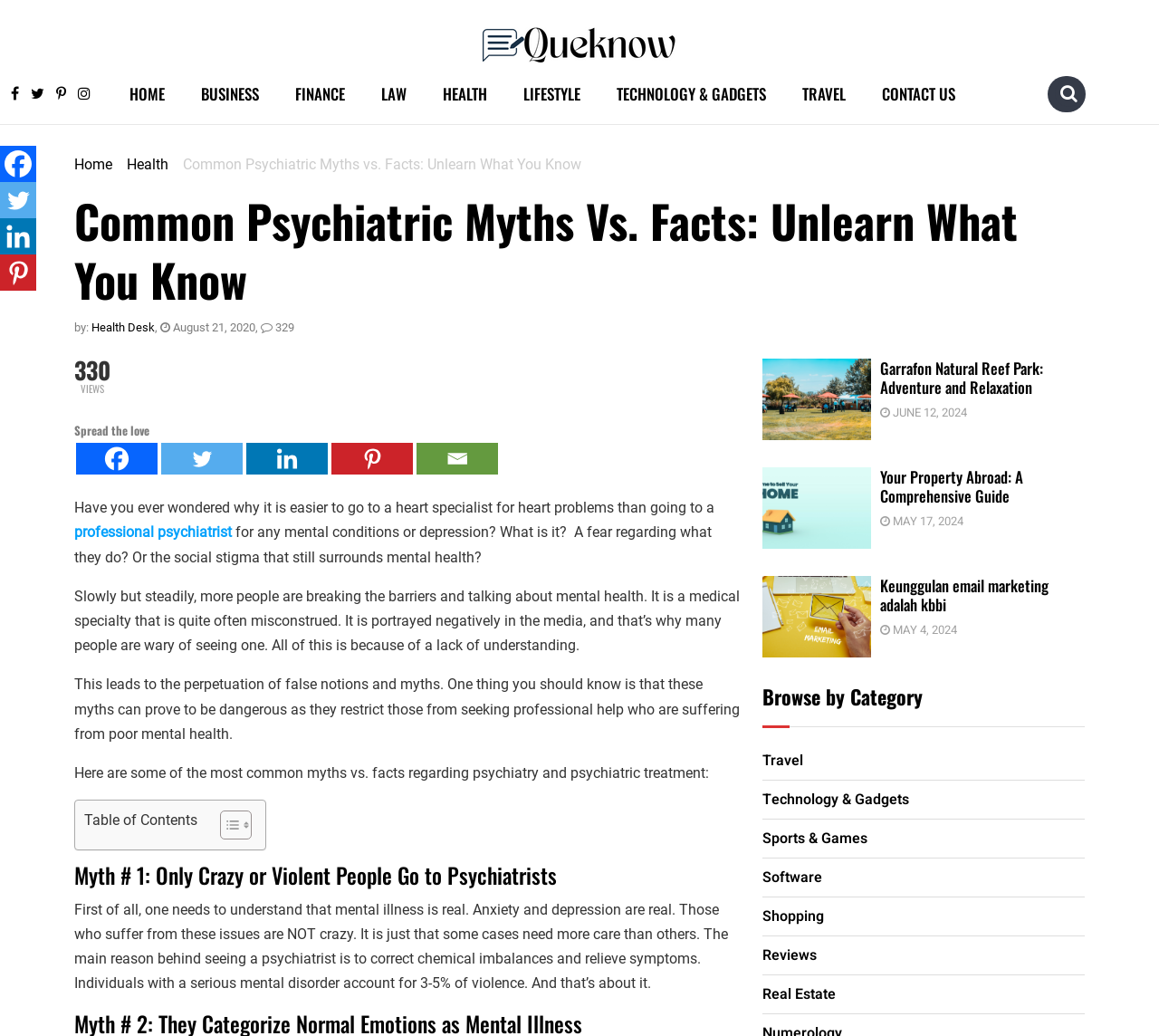Use a single word or phrase to answer this question: 
How many social media links are there at the top of the webpage?

4